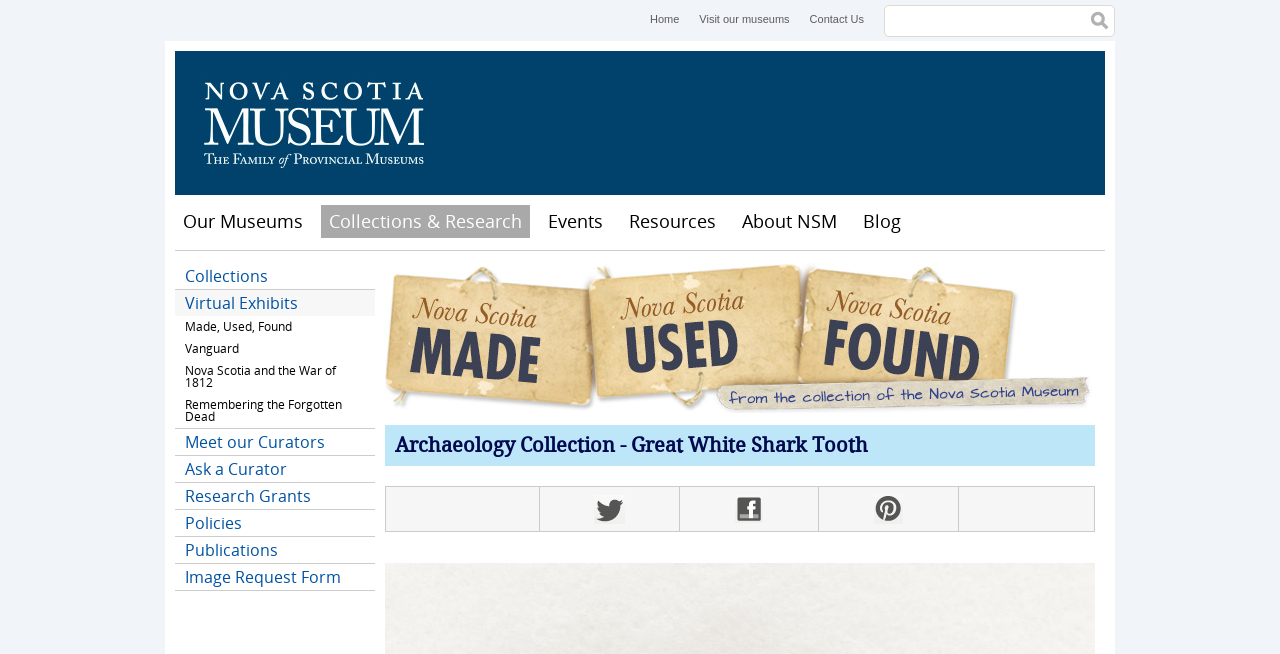Generate an in-depth caption that captures all aspects of the webpage.

The webpage is about the Nova Scotia Museum, specifically featuring an article about a Great White Shark Tooth found in the Annapolis Valley. 

At the top of the page, there are three links: "Home", "Visit our museums", and "Contact Us", aligned horizontally. To the right of these links, there is a search form with a text box and a "Search" button. 

Below the search form, there is a link to the "Nova Scotia Museum" and a main navigation menu with seven links: "Our Museums", "Collections & Research", "Events", "Resources", "About NSM", "Blog", and others. 

The main content of the page is an article about the Great White Shark Tooth, with a heading "Archaeology Collection - Great White Shark Tooth". The article is accompanied by three social media links: Twitter, Facebook, and Pinterest. 

On the left side of the page, there is a complementary section with nine links, including "Collections", "Virtual Exhibits", "Made, Used, Found", and others, which are related to the museum's collections and exhibits.